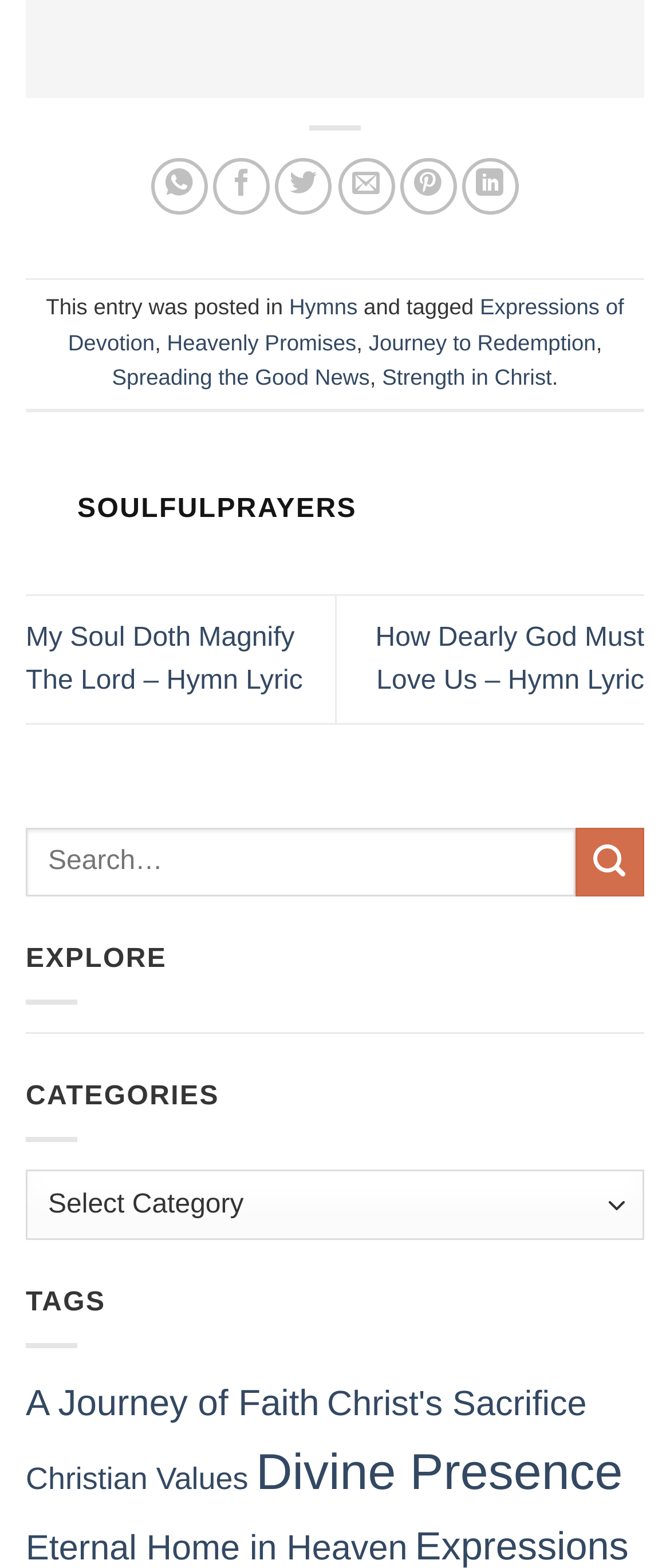What are the main sections of the webpage?
Based on the visual information, provide a detailed and comprehensive answer.

The webpage is divided into three main sections: 'Explore', 'Categories', and 'Tags', which are separated by horizontal lines and provide different ways to navigate and explore the website's content.